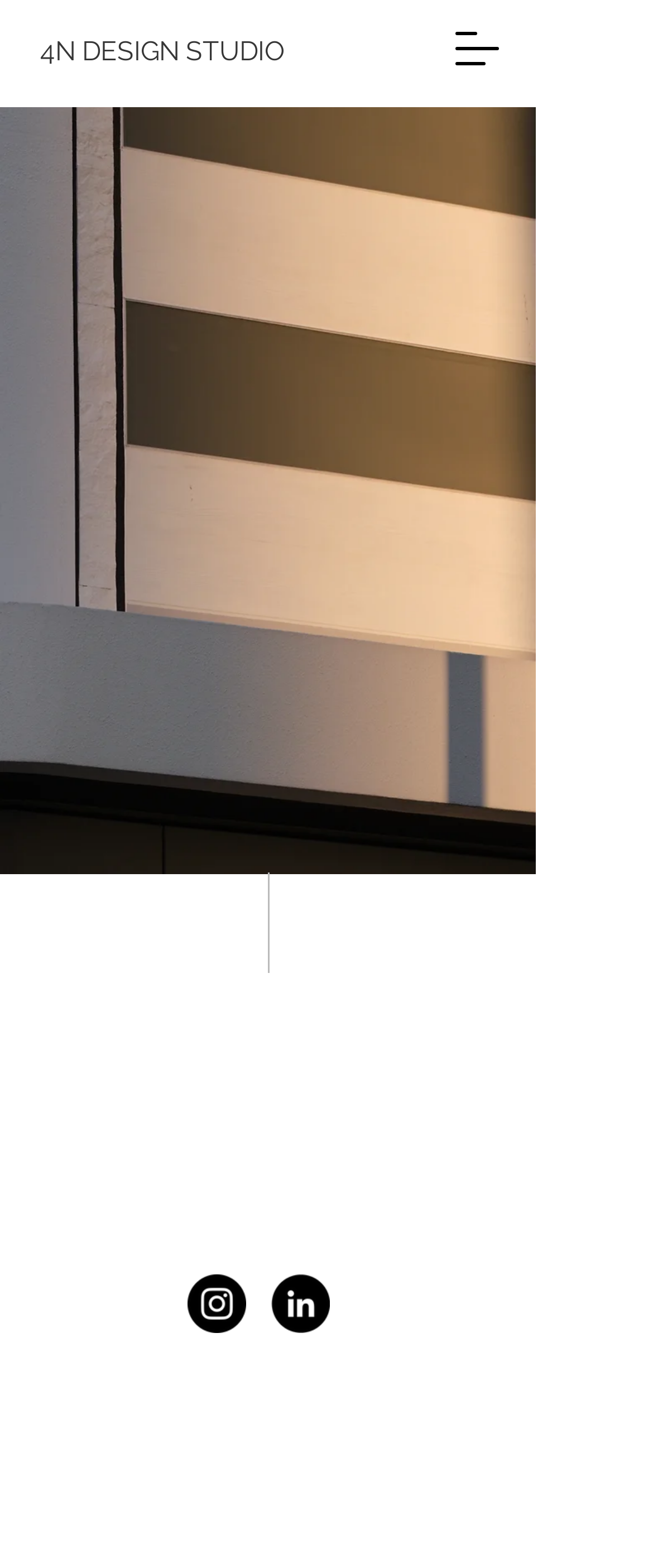Is there a navigation menu?
Can you give a detailed and elaborate answer to the question?

There is a button labeled 'Open navigation menu' at the top-right corner of the webpage, which suggests that there is a navigation menu that can be opened.